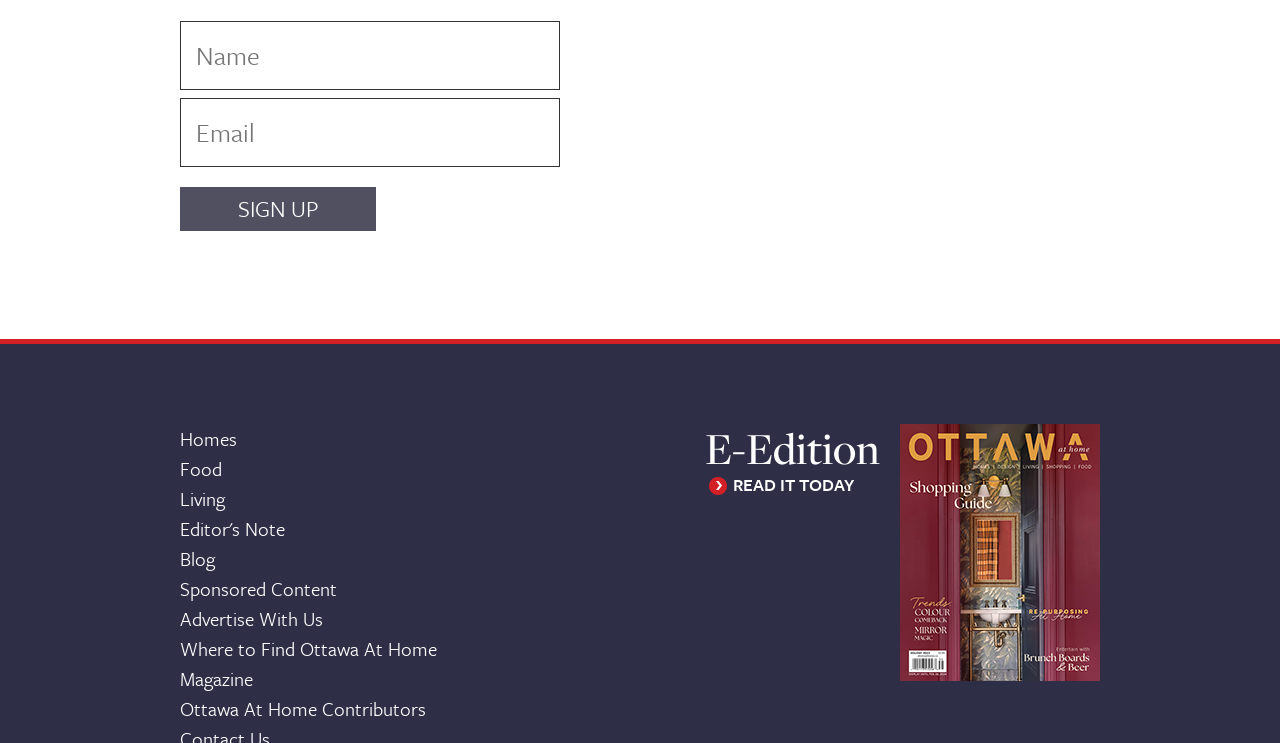Please identify the bounding box coordinates of where to click in order to follow the instruction: "Read the e-edition".

[0.573, 0.638, 0.688, 0.668]